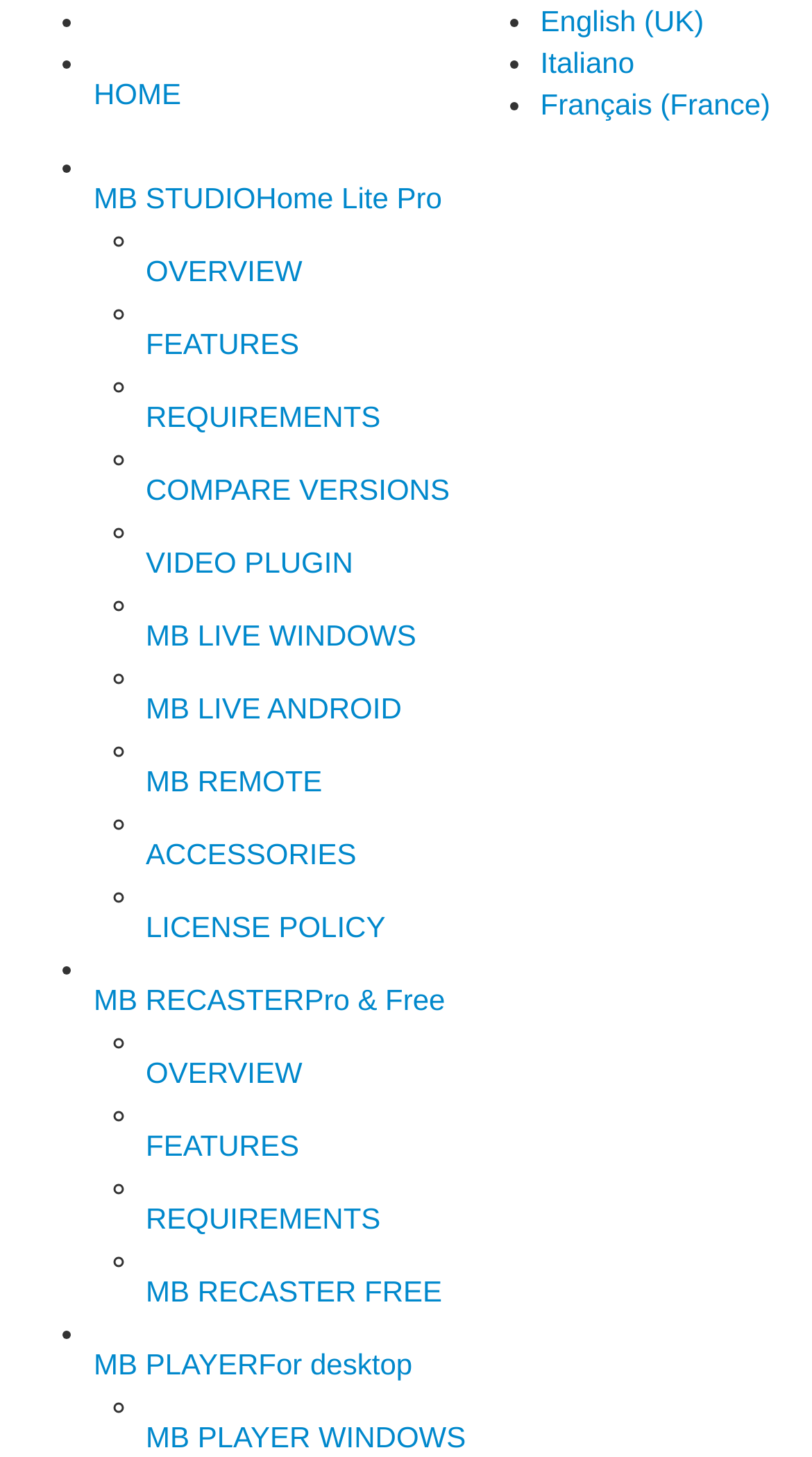Please identify the bounding box coordinates of the element that needs to be clicked to perform the following instruction: "Click on Antworten".

None